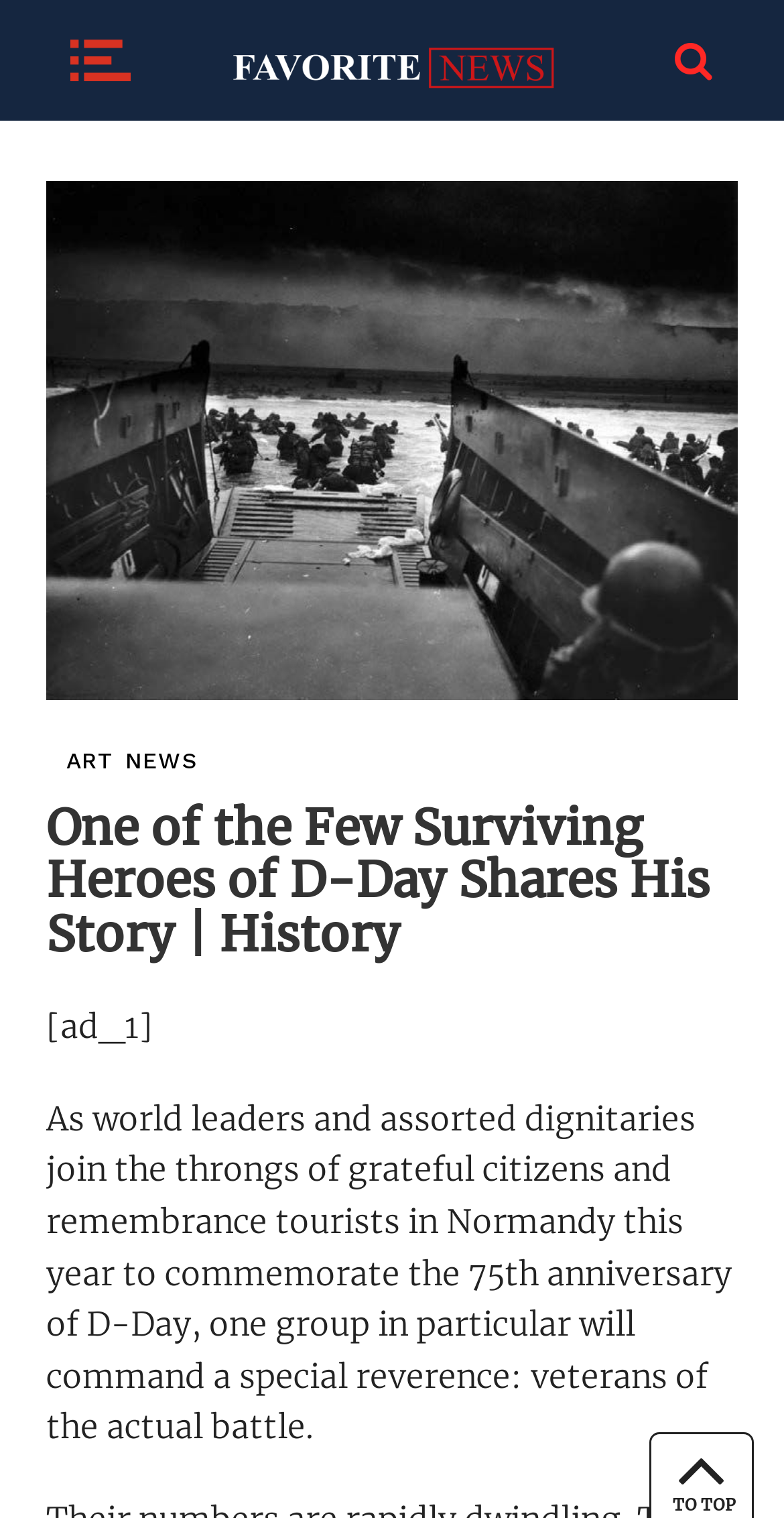Could you identify the text that serves as the heading for this webpage?

One of the Few Surviving Heroes of D-Day Shares His Story | History